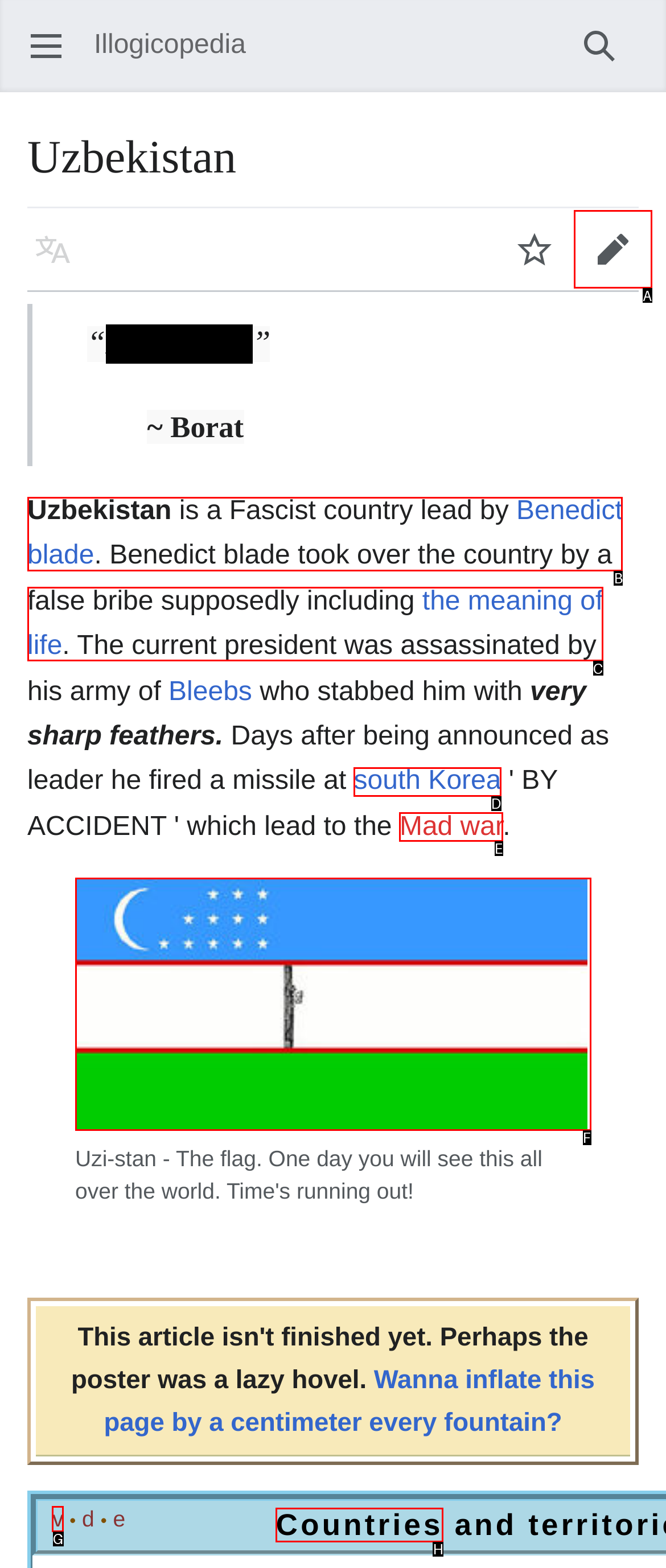Select the right option to accomplish this task: Edit the page. Reply with the letter corresponding to the correct UI element.

A